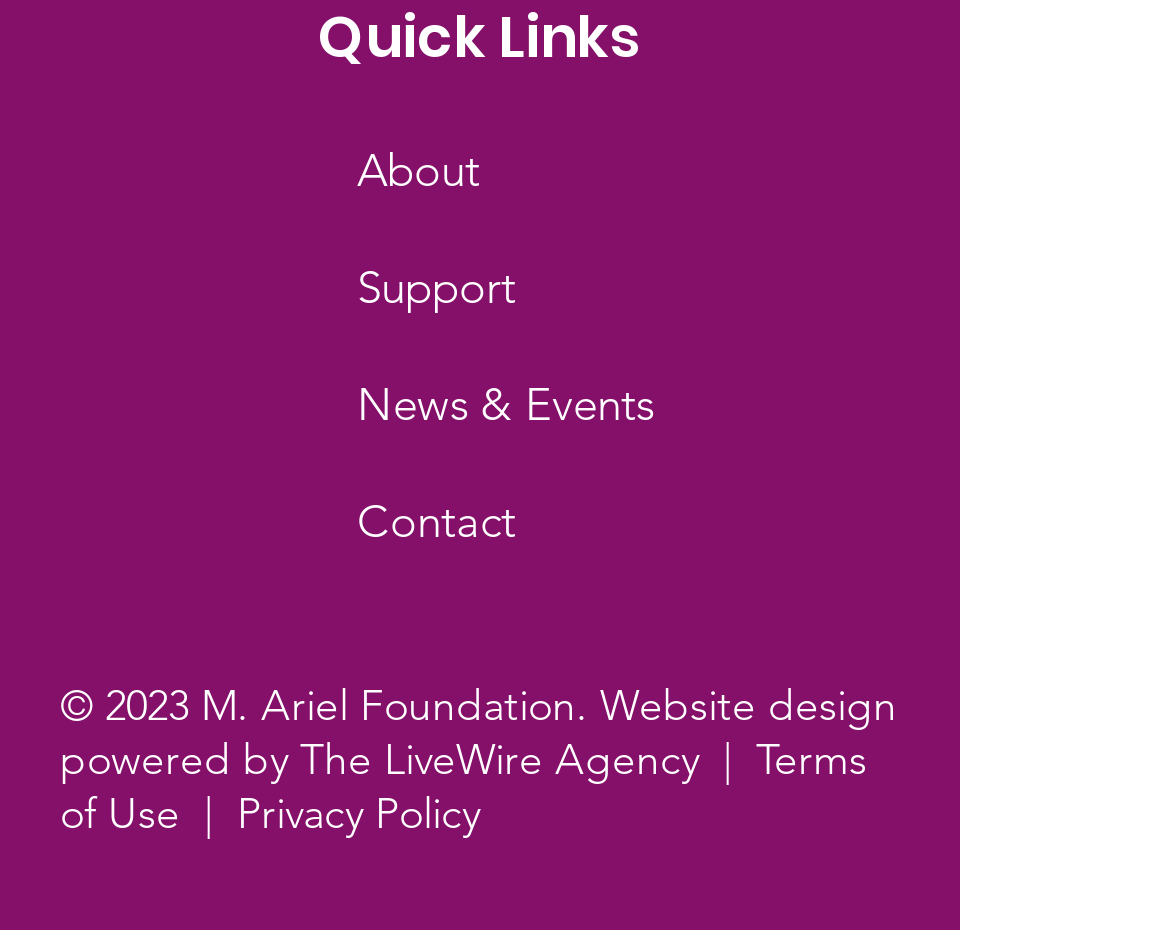Give a concise answer using only one word or phrase for this question:
What is the text between 'Terms of Use' and 'Privacy Policy' links?

 | 